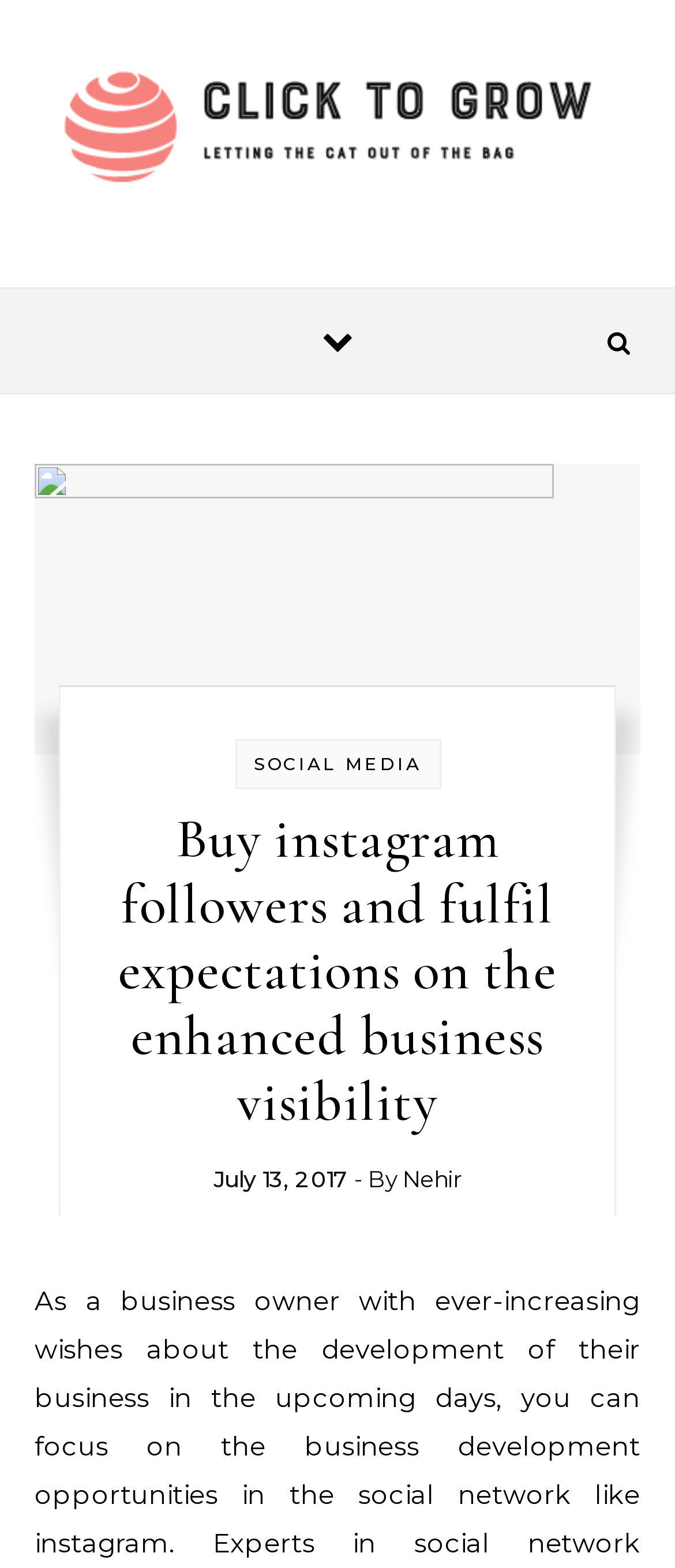What is the category of the webpage?
Answer the question in a detailed and comprehensive manner.

The category of the webpage is mentioned in the header section, which is 'SOCIAL MEDIA', indicating that the webpage is related to social media topics.